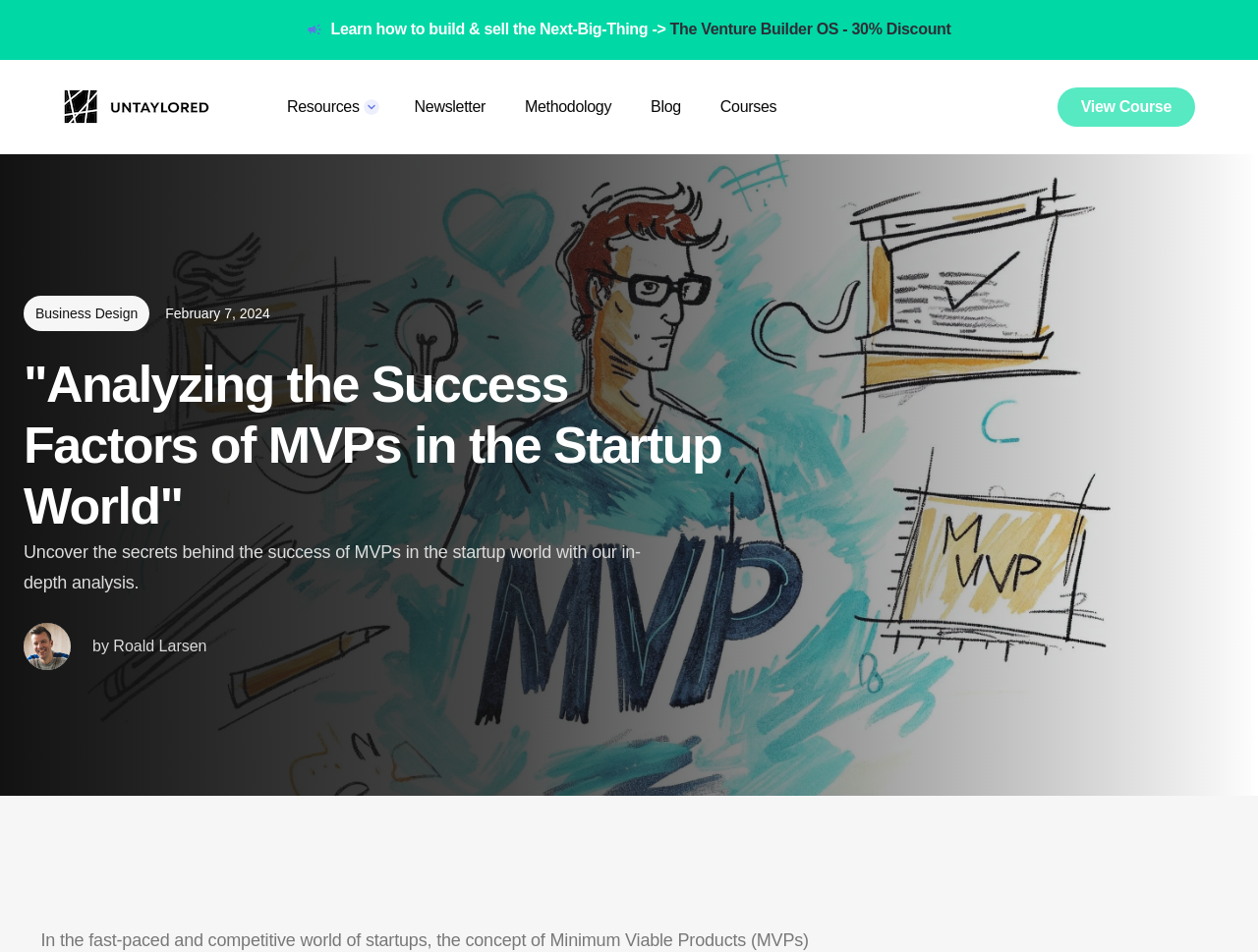Please identify the bounding box coordinates for the region that you need to click to follow this instruction: "Learn about business design".

[0.019, 0.31, 0.119, 0.348]